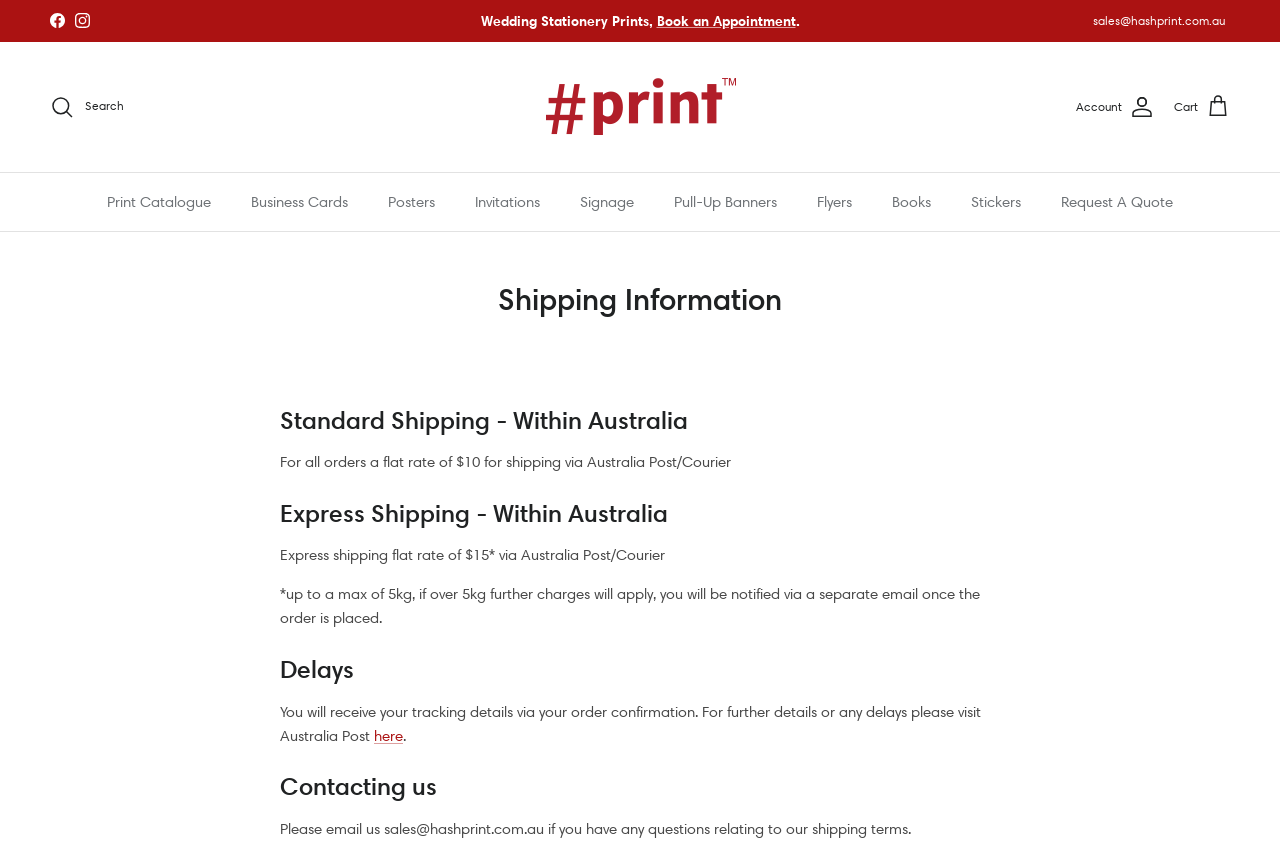Highlight the bounding box coordinates of the region I should click on to meet the following instruction: "Request a quote".

[0.815, 0.203, 0.93, 0.271]